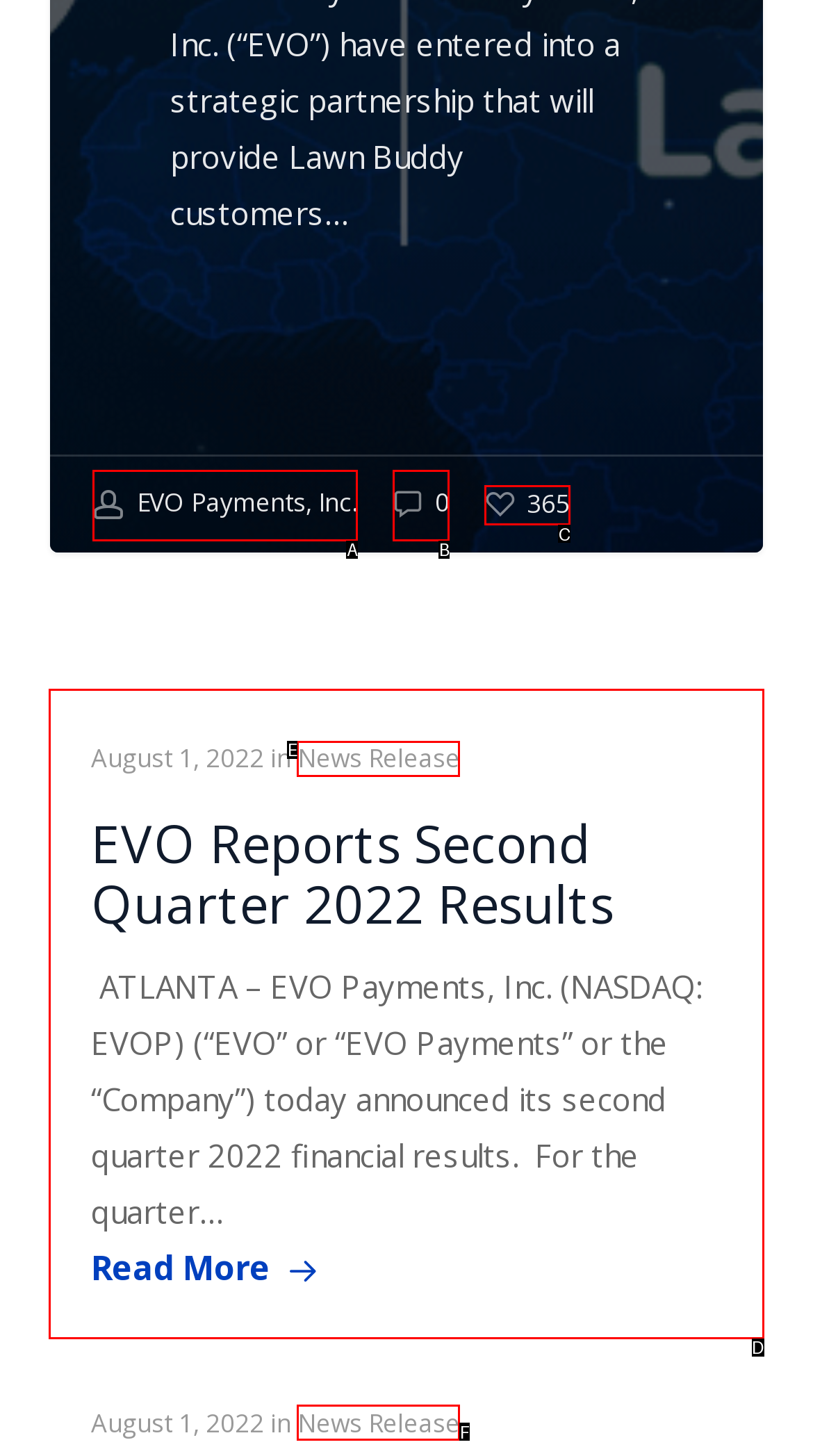Tell me the letter of the option that corresponds to the description: Menu
Answer using the letter from the given choices directly.

None